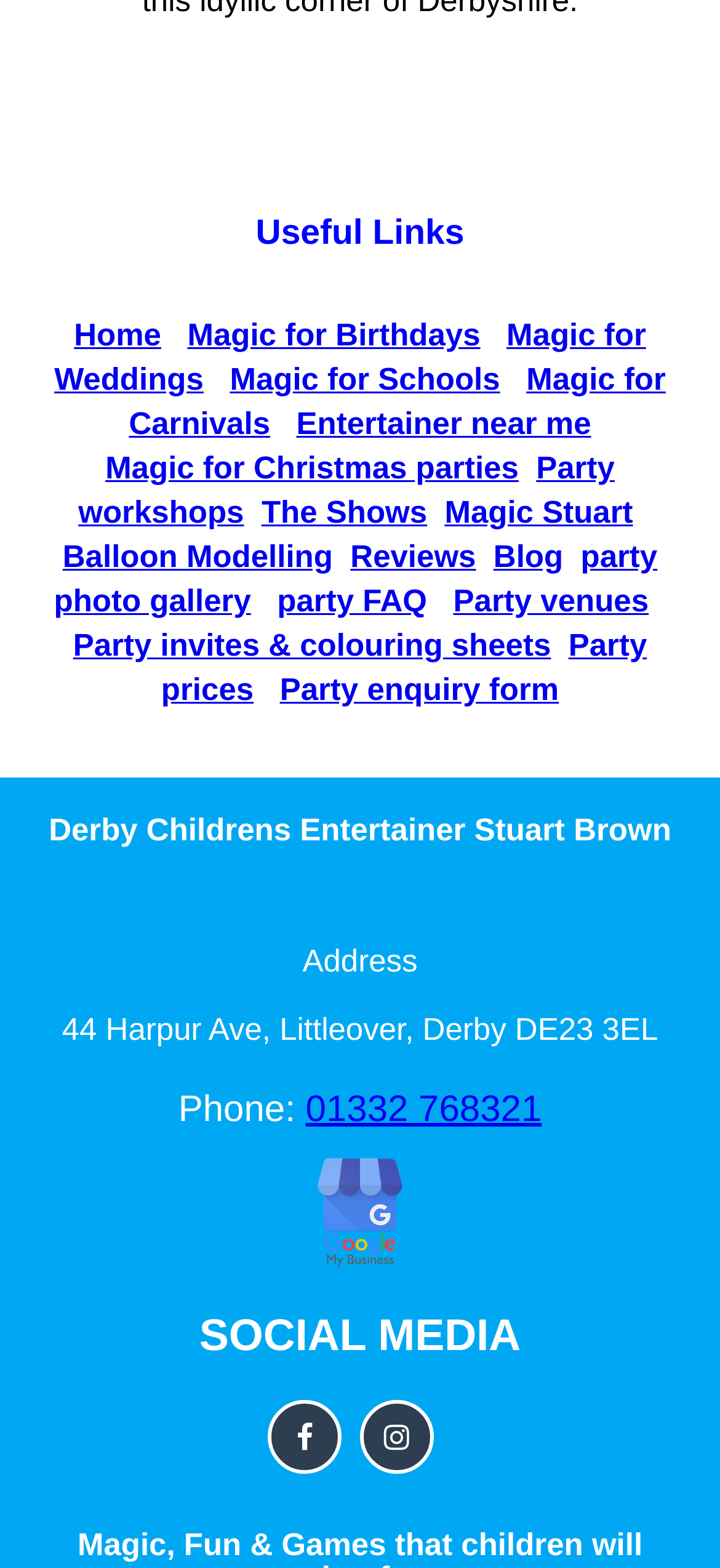What is the address of Stuart Brown?
Kindly offer a comprehensive and detailed response to the question.

The webpage provides the address of Stuart Brown in the static text element, which is '44 Harpur Ave, Littleover, Derby DE23 3EL'.